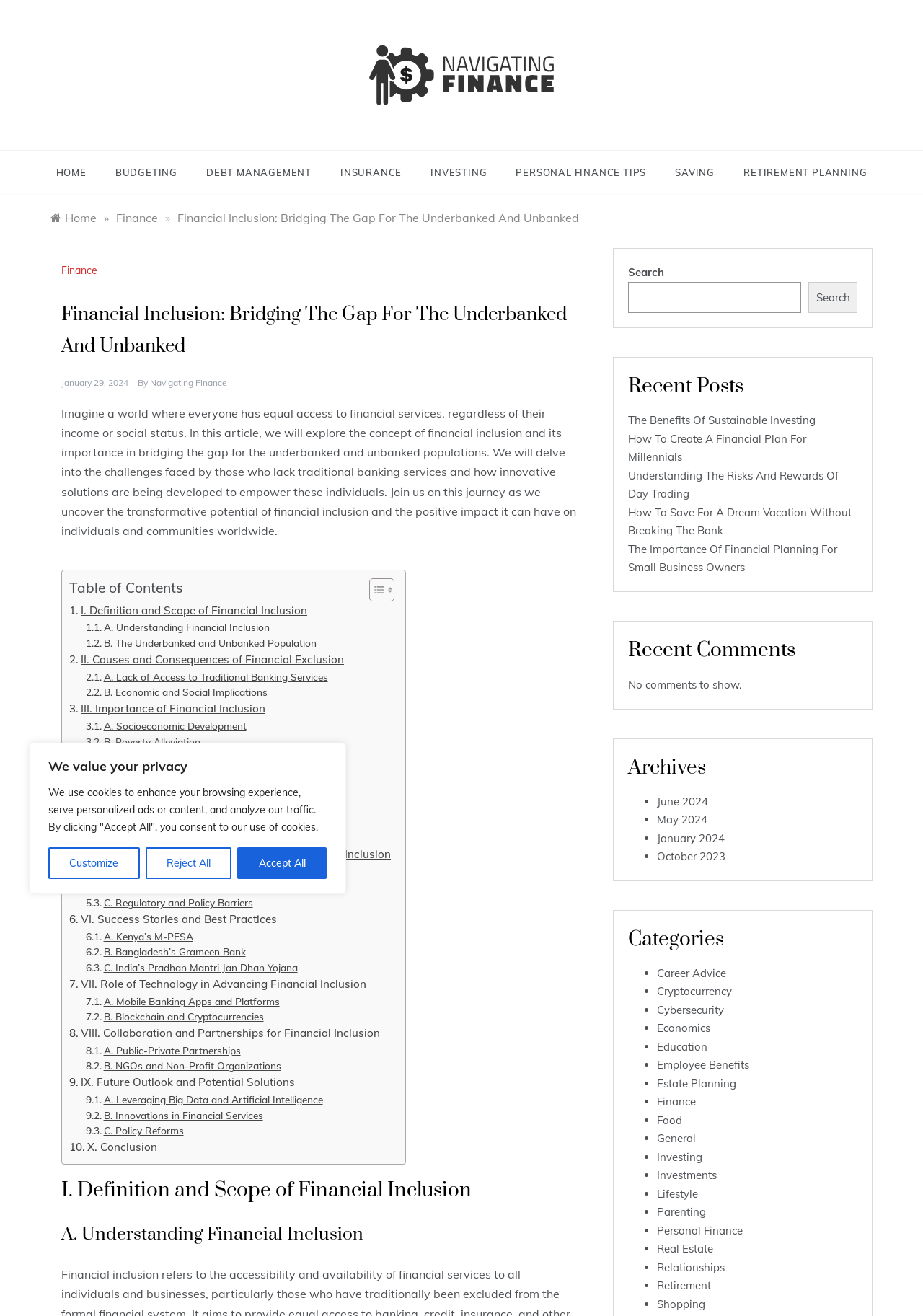Determine the bounding box coordinates of the target area to click to execute the following instruction: "Click on the 'HOME' link."

[0.061, 0.115, 0.109, 0.147]